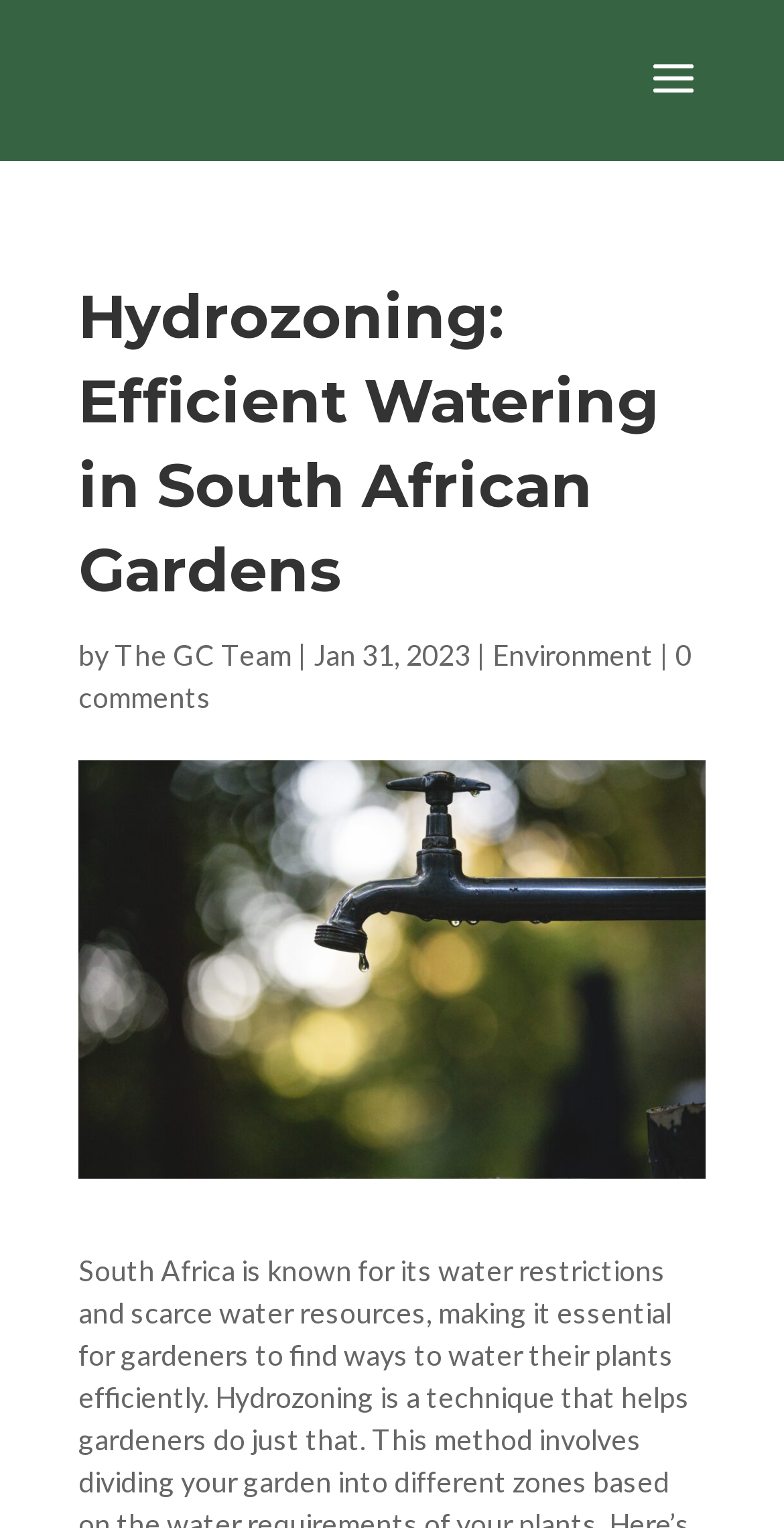Please provide a brief answer to the question using only one word or phrase: 
When was the article published?

Jan 31, 2023